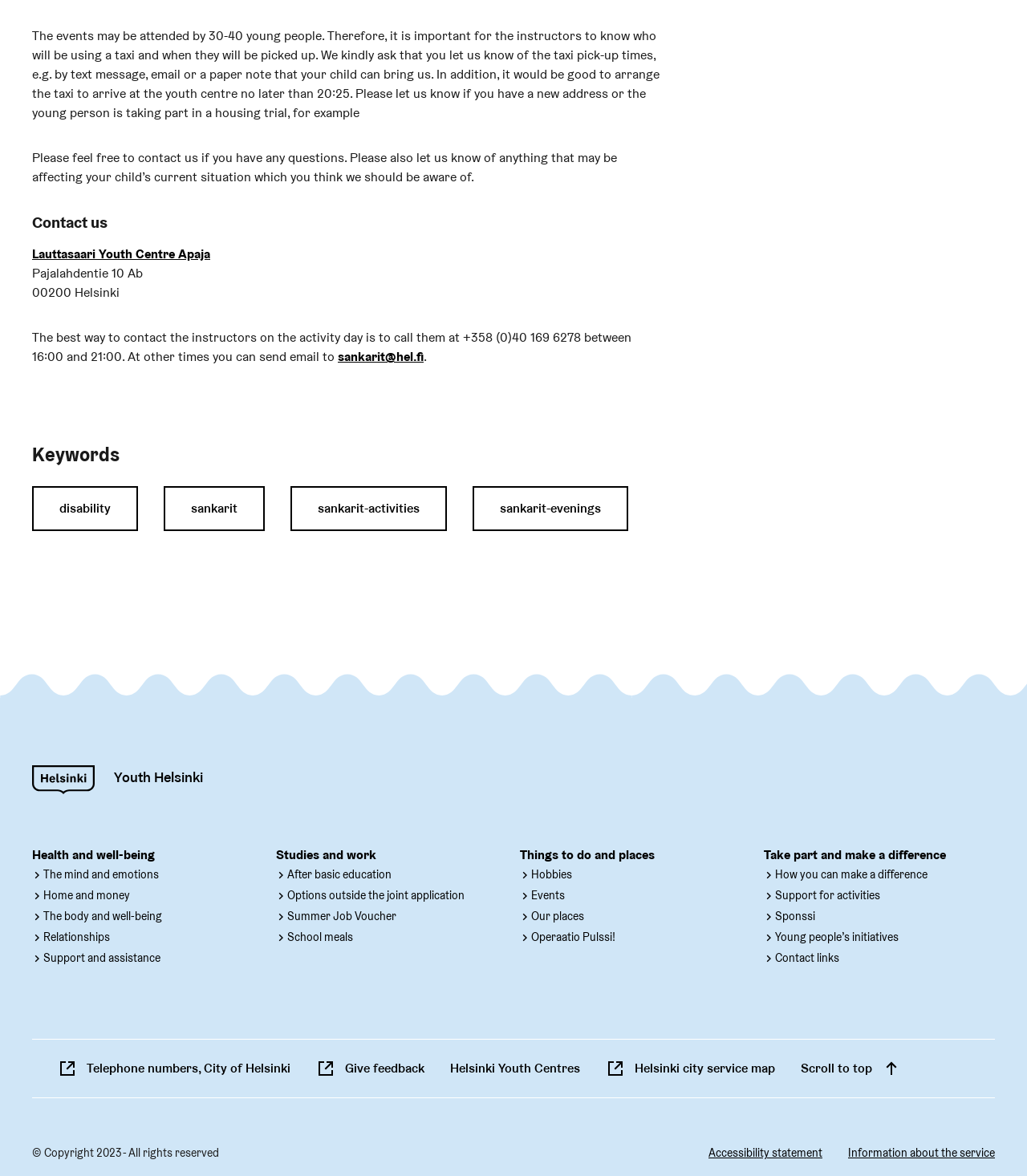Please locate the bounding box coordinates of the region I need to click to follow this instruction: "read The Gifts Every New Mother Want article".

None